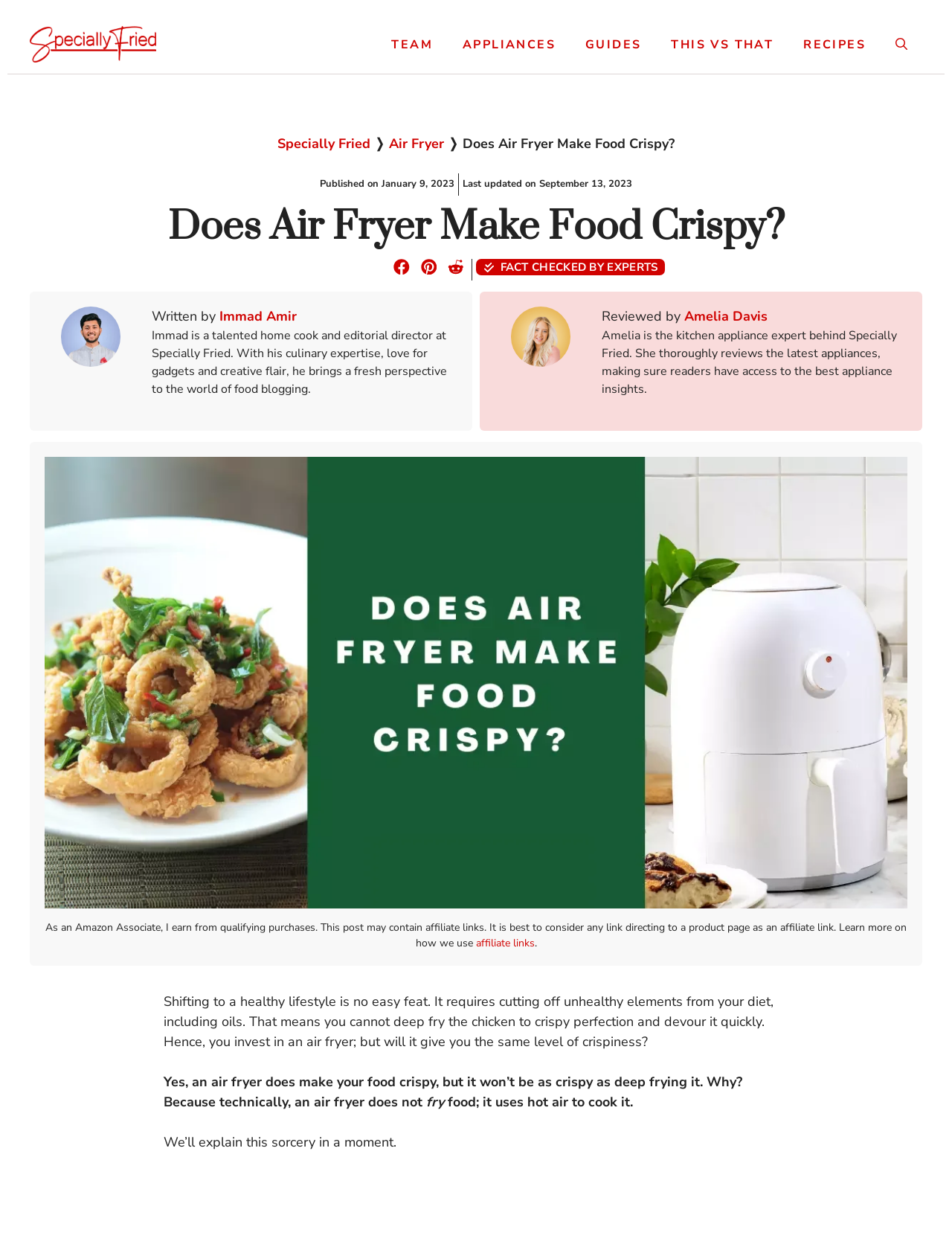Find and generate the main title of the webpage.

Does Air Fryer Make Food Crispy?